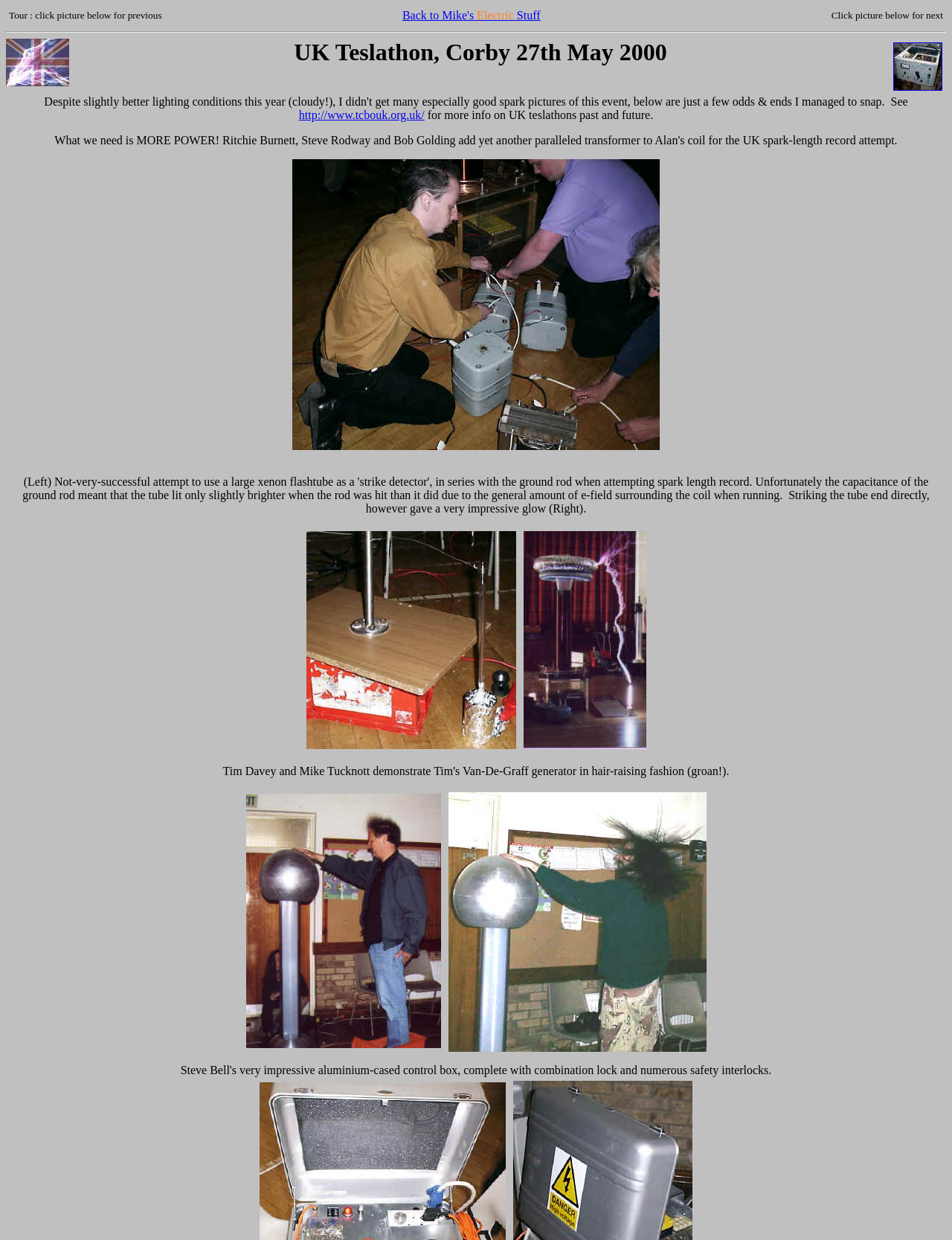Produce an extensive caption that describes everything on the webpage.

The webpage is about the UK Teslathon Corby 2000 event. At the top, there is a navigation menu with three sections: "Tour: click picture below for previous", "Back to Mike's Electric Stuff", and "Click picture below for next". Below this menu, there is a horizontal separator line.

The main content of the page is divided into two sections. On the left side, there are two images, "uktes.jpg" and "smsurge.jpg", with a heading that reads "UK Teslathon, Corby 27th May 2000". Below these images, there is a link to "www.tcbouk.org.uk/" and a text that says "for more info on UK teslathons past and future".

On the right side, there are four images: "00524032.JPG", "00524031.JPG", "xen1.jpg", and "timzap.jpg". These images are arranged vertically, with "00524032.JPG" at the top and "timzap.jpg" at the bottom. There is also another image, "00524037.jpg", placed below the second image from the top.

Overall, the webpage appears to be a photo gallery or an event page for the UK Teslathon Corby 2000, with navigation links and images of the event.